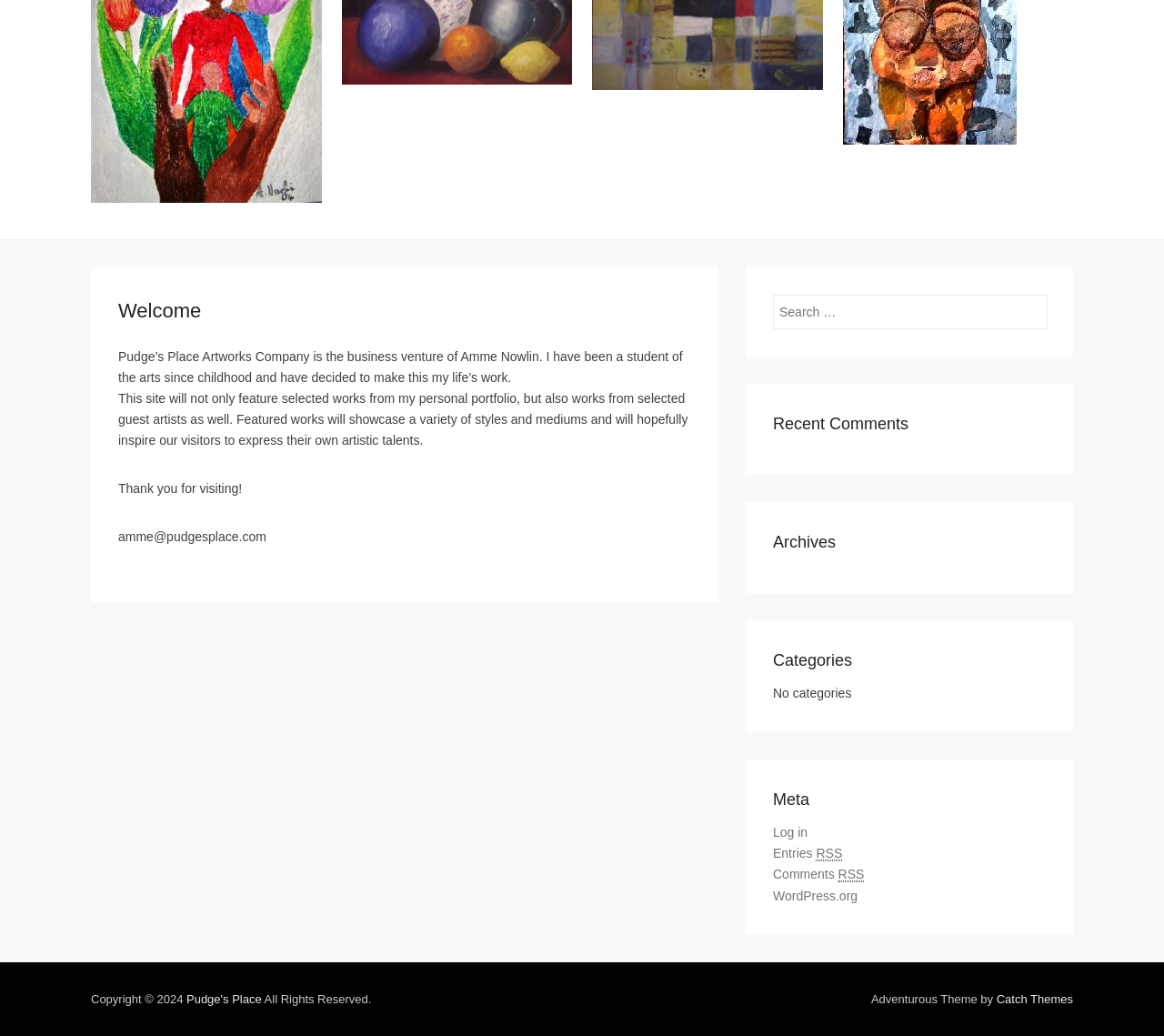From the element description: "Catch Themes", extract the bounding box coordinates of the UI element. The coordinates should be expressed as four float numbers between 0 and 1, in the order [left, top, right, bottom].

[0.856, 0.958, 0.922, 0.971]